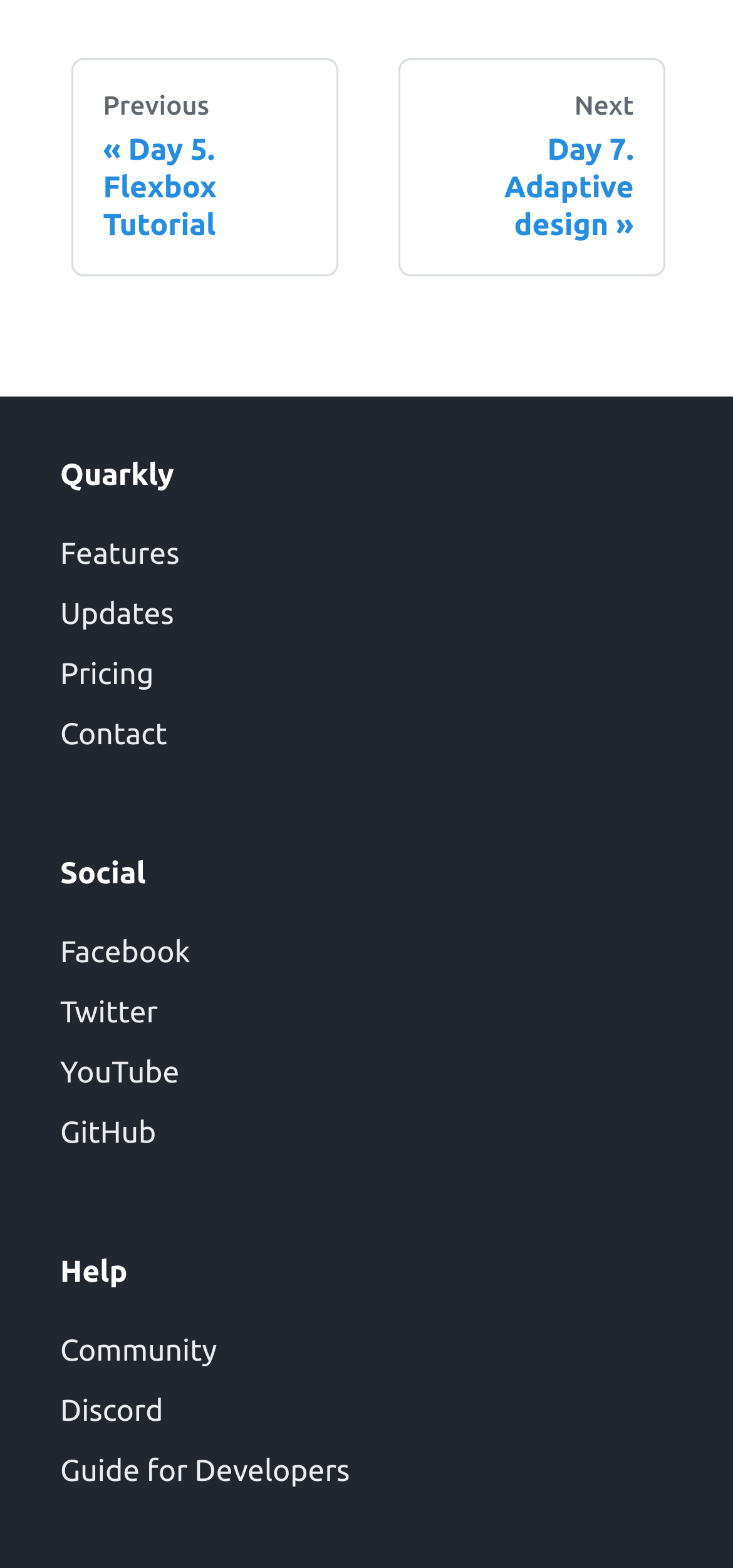Find the bounding box coordinates for the area you need to click to carry out the instruction: "get help from community". The coordinates should be four float numbers between 0 and 1, indicated as [left, top, right, bottom].

[0.082, 0.842, 0.918, 0.881]